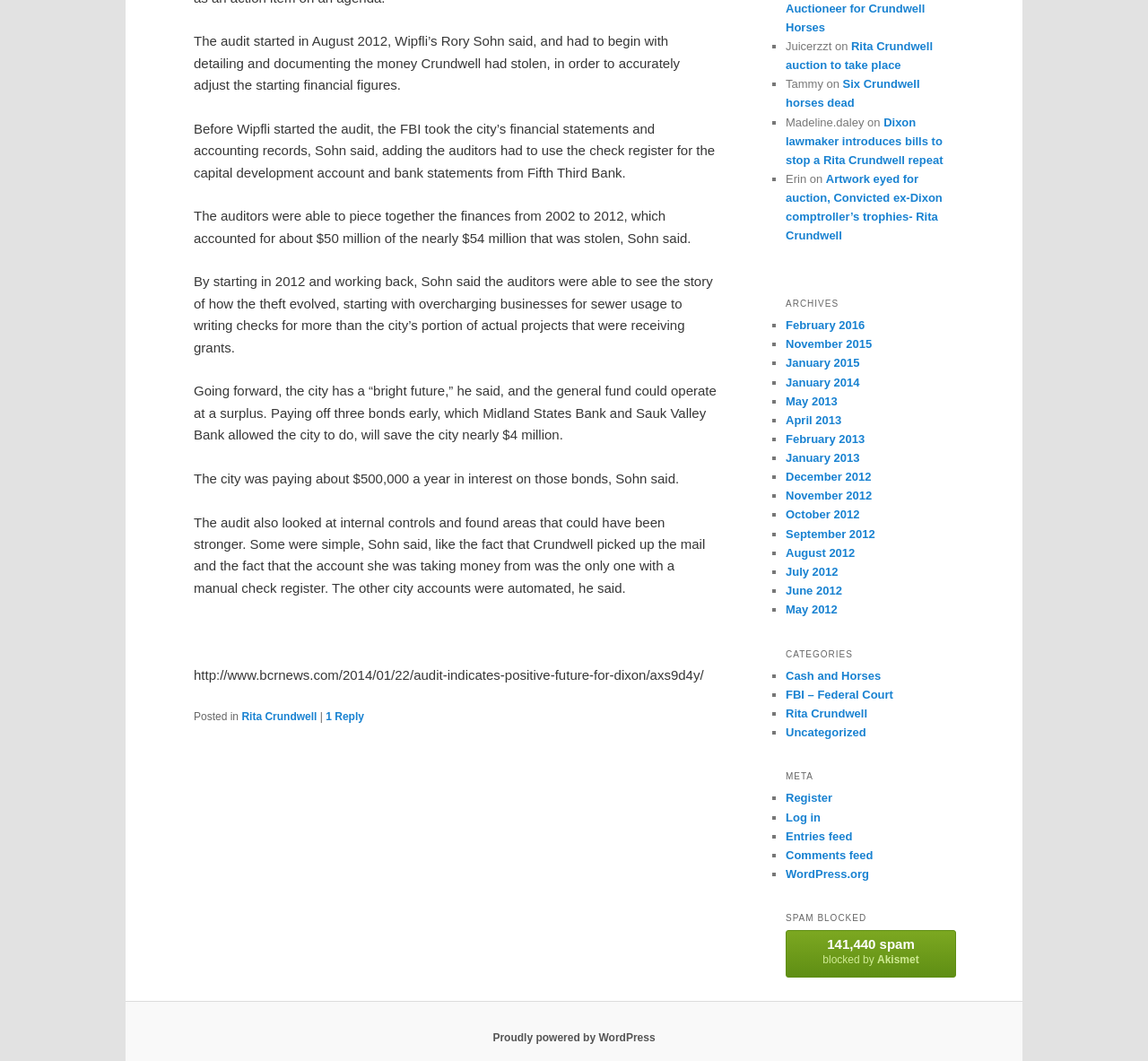What is the name of the bank mentioned in the article?
Please answer using one word or phrase, based on the screenshot.

Fifth Third Bank